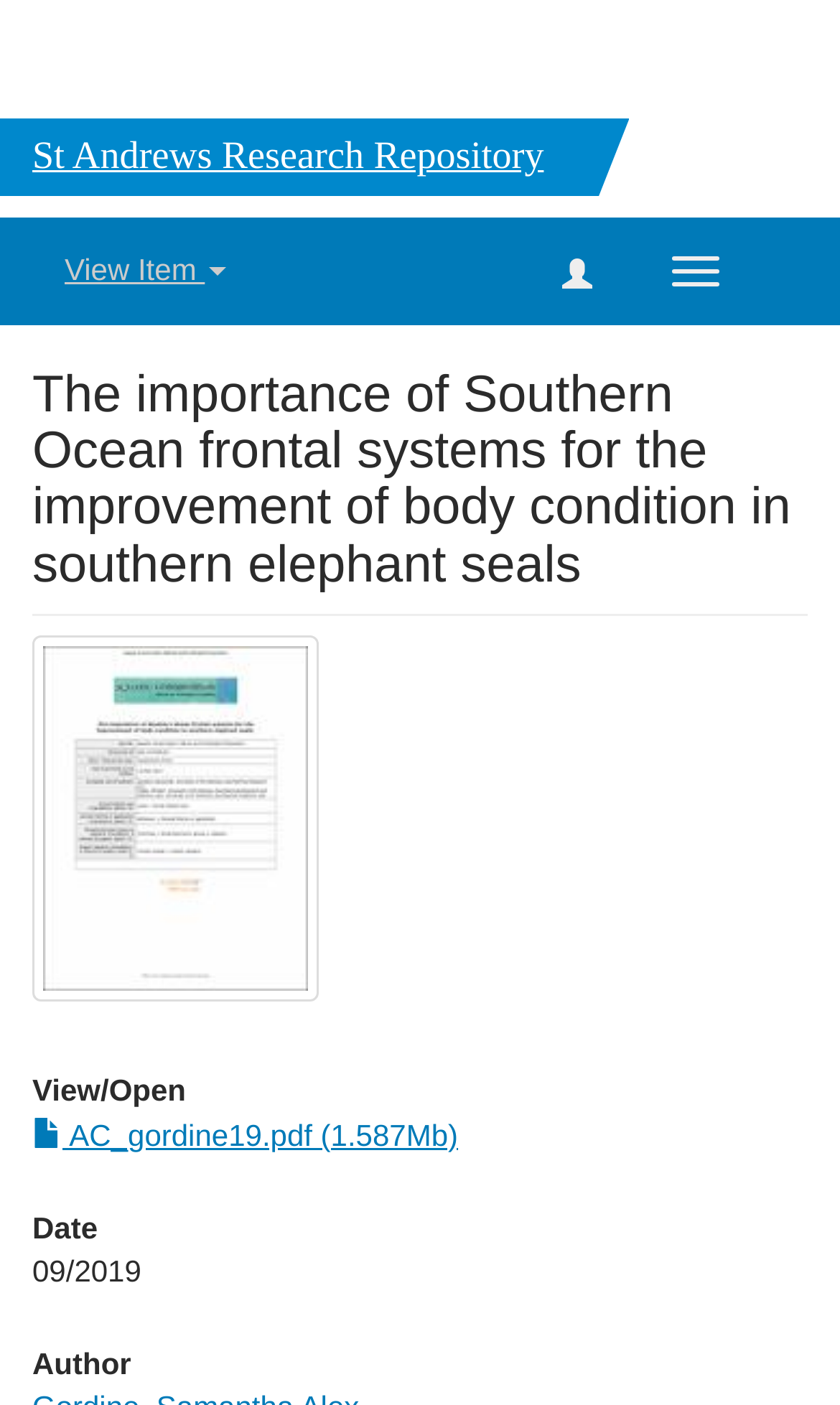Explain in detail what you observe on this webpage.

The webpage appears to be a research repository page, specifically showcasing a study on the importance of Southern Ocean frontal systems for the improvement of body condition in southern elephant seals. 

At the top of the page, there is a heading that reads "St Andrews Research Repository". To the right of this heading, there are three buttons: "Toggle navigation", an unnamed button, and "View Item". 

Below the top section, there is a large heading that repeats the title of the study. Underneath this heading, there is a thumbnail image on the left, with a link labeled "Thumbnail" above it. 

On the right side of the thumbnail, there are three headings: "View/ Open", "Date", and "Author". The "View/ Open" heading is accompanied by a link to a PDF file named "AC_gordine19.pdf", which is 1.587Mb in size. The "Date" heading displays the text "09/2019", and the "Author" heading is present but does not have any accompanying text.